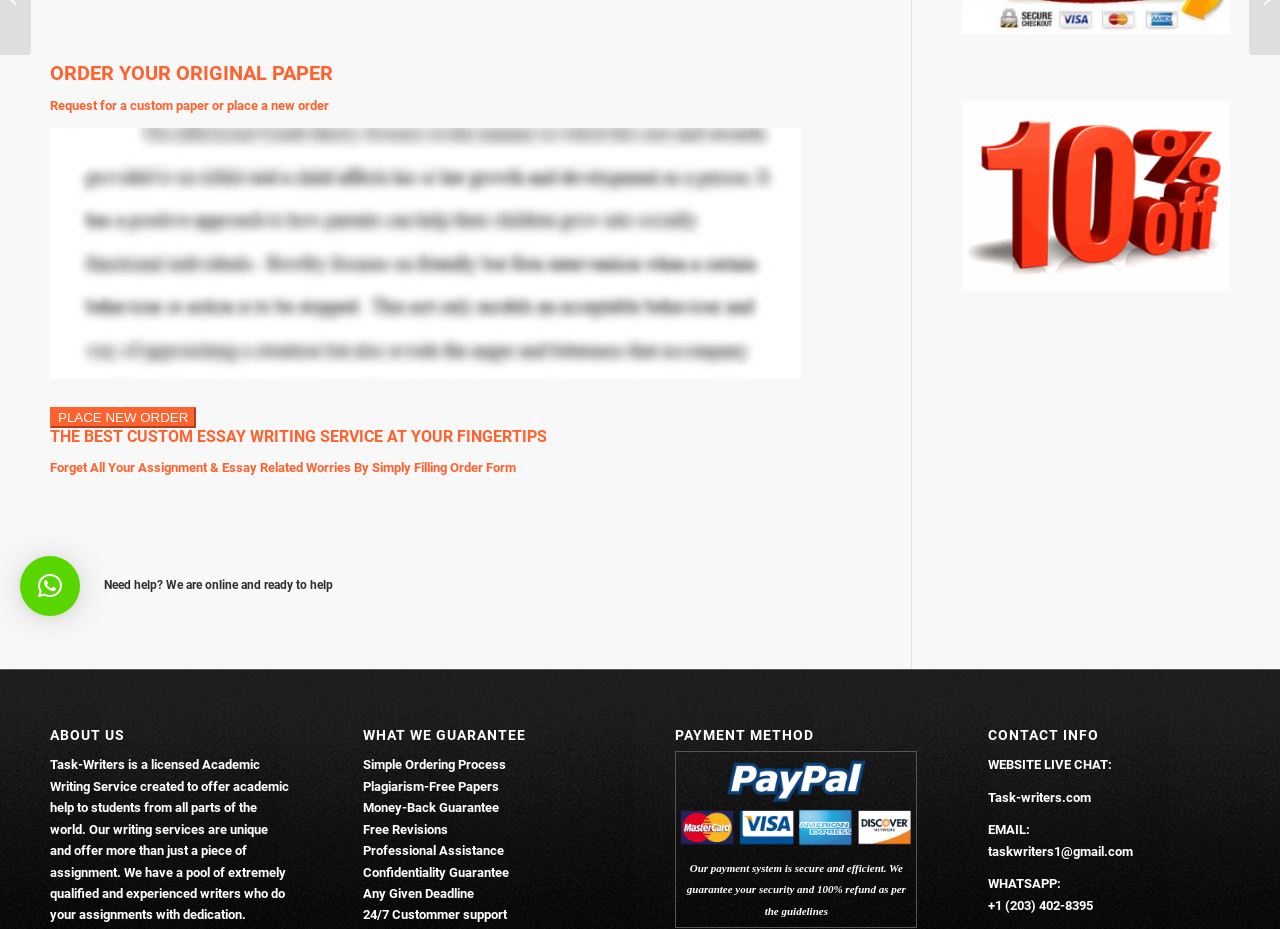Please determine the bounding box of the UI element that matches this description: ORDER YOUR ORIGINAL PAPER. The coordinates should be given as (top-left x, top-left y, bottom-right x, bottom-right y), with all values between 0 and 1.

[0.039, 0.066, 0.26, 0.092]